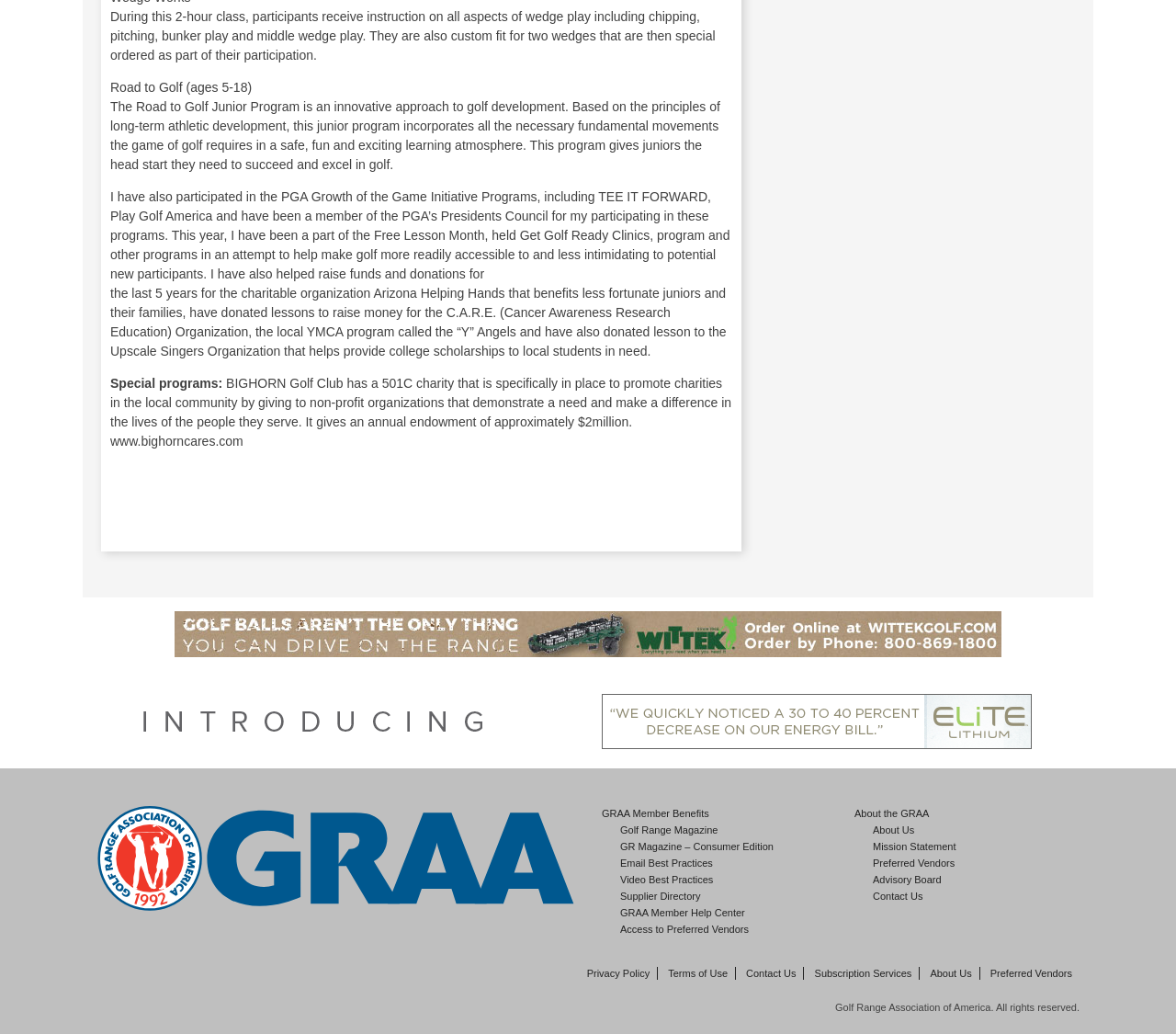What is the organization that the GRAA member benefits are related to?
Carefully analyze the image and provide a thorough answer to the question.

Based on the link element with the text 'GRAA Member Benefits', it can be inferred that the organization that the GRAA member benefits are related to is the Golf Range Association of America.